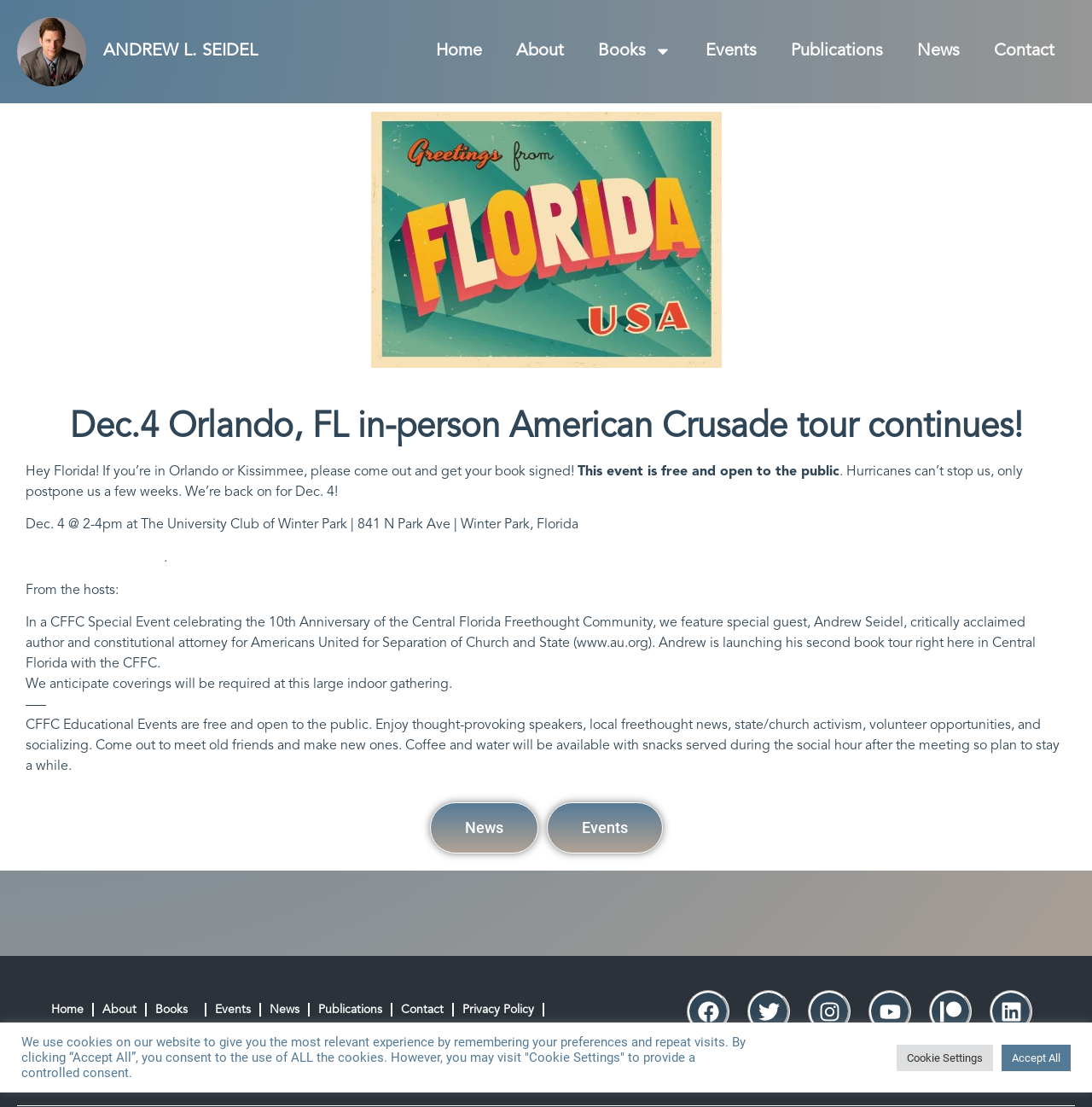What is the event about?
Examine the image and give a concise answer in one word or a short phrase.

Book signing